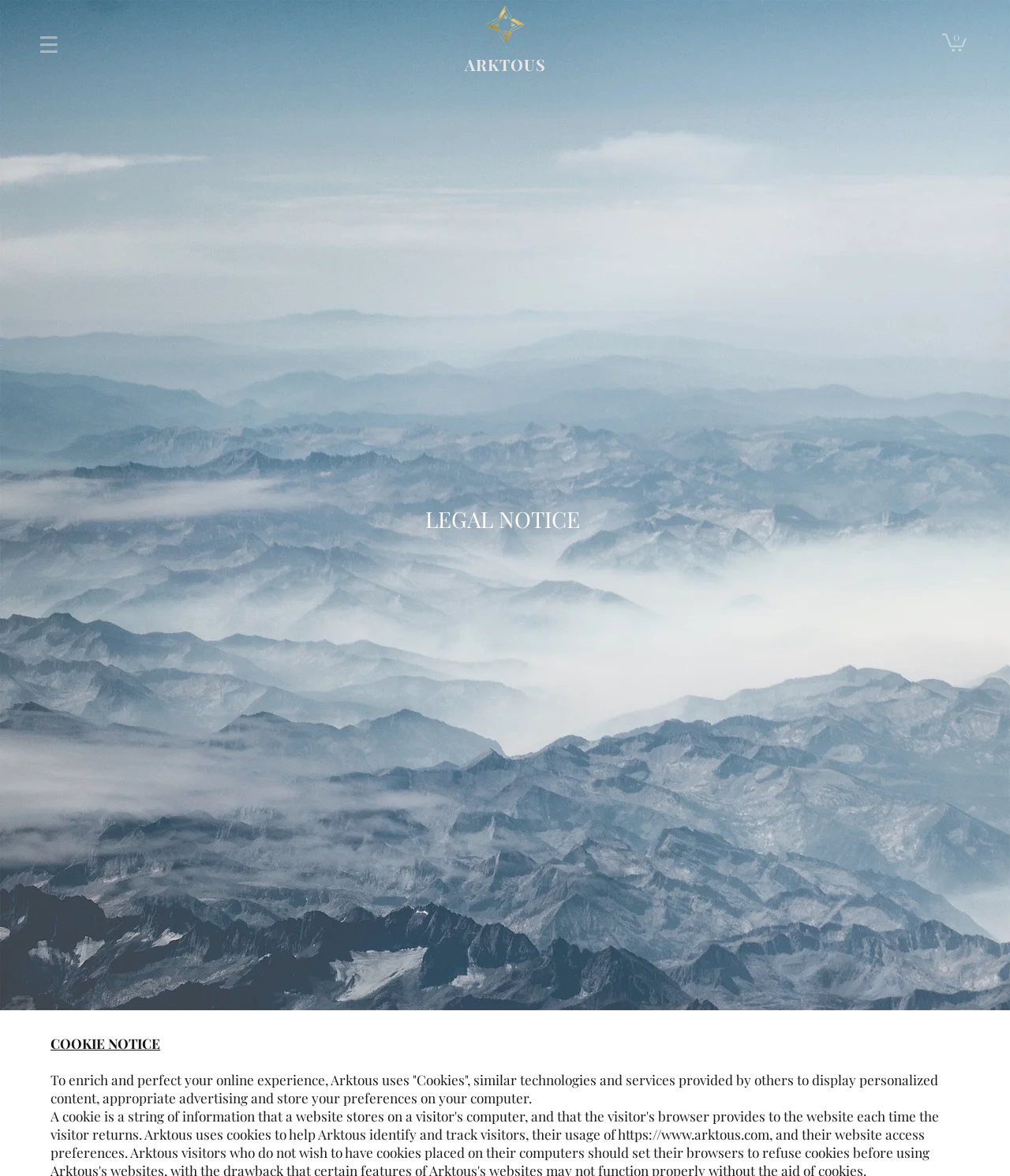For the following element description, predict the bounding box coordinates in the format (top-left x, top-left y, bottom-right x, bottom-right y). All values should be floating point numbers between 0 and 1. Description: ARKTOUS

[0.46, 0.045, 0.54, 0.063]